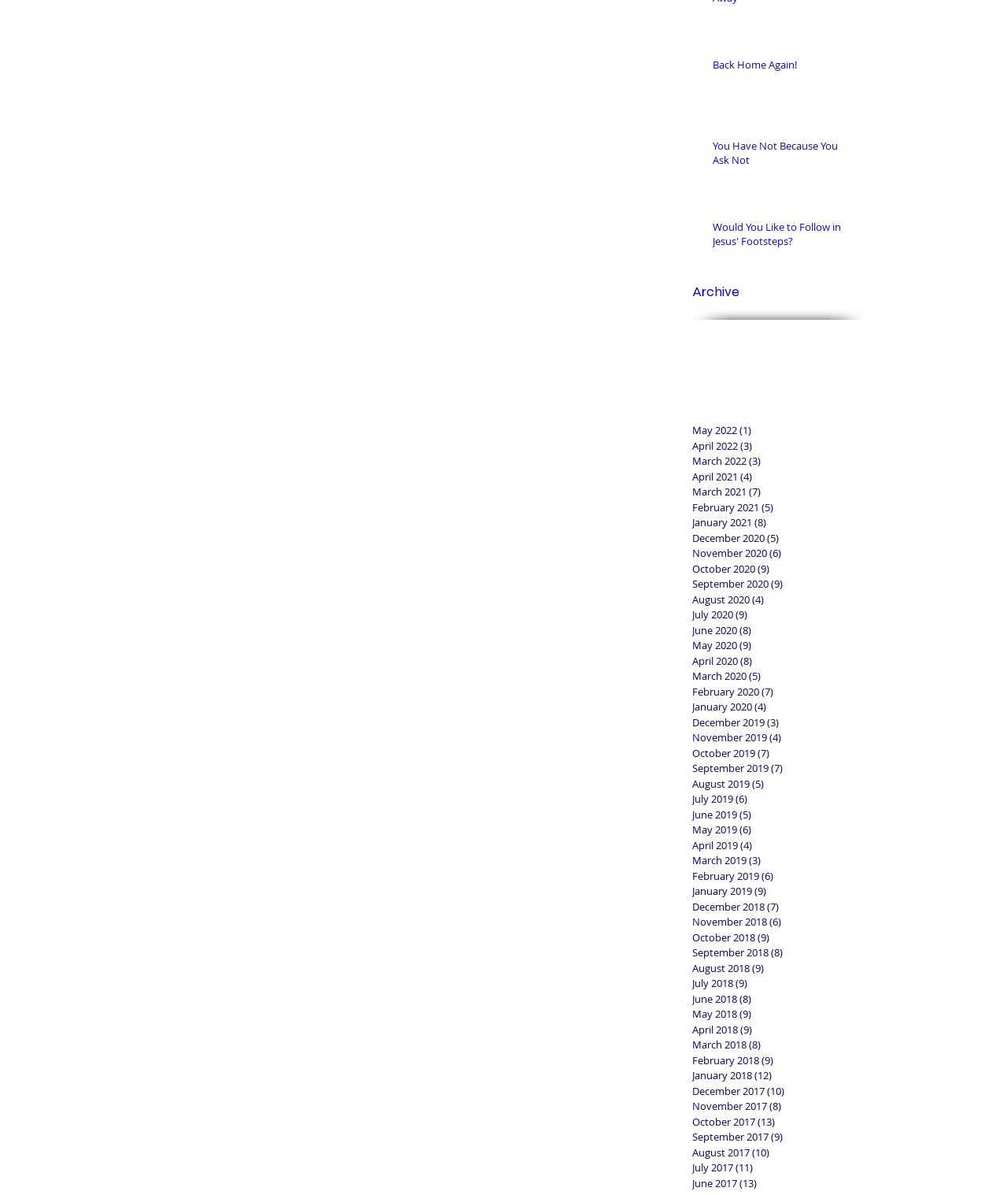Determine the bounding box coordinates of the clickable element to achieve the following action: 'Click on 'Back Home Again!' article'. Provide the coordinates as four float values between 0 and 1, formatted as [left, top, right, bottom].

[0.707, 0.048, 0.849, 0.065]